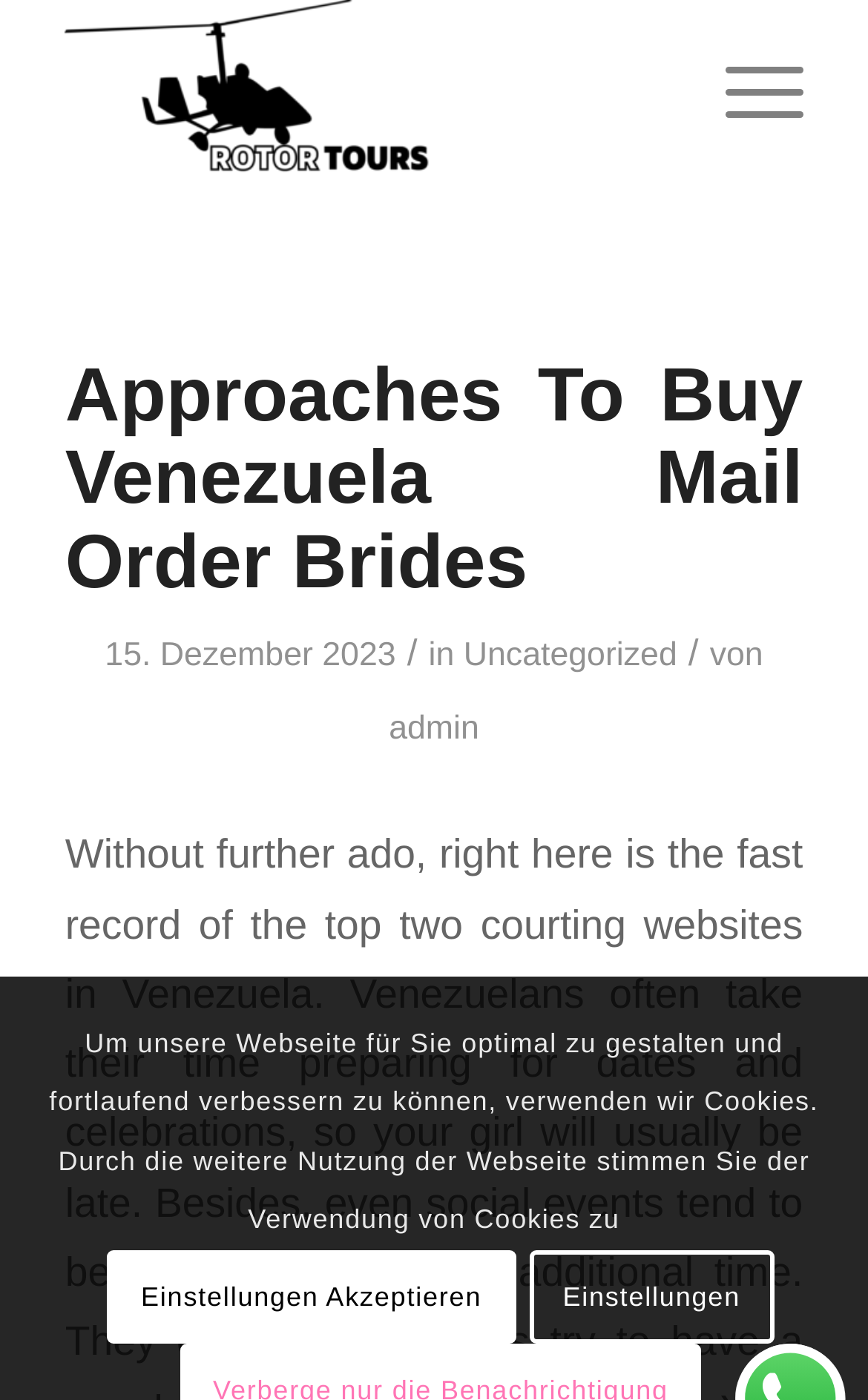Create a detailed summary of all the visual and textual information on the webpage.

The webpage is about "Approaches To Buy Venezuela Mail Order Brides" and is part of the ROTOR -TOURS website. At the top left, there is a logo image with the text "ROTOR -TOURS" next to it, which is also a link. To the right of the logo, there is a "Menü" link. 

Below the top section, there is a header area that spans the entire width of the page. It contains a heading with the title "Approaches To Buy Venezuela Mail Order Brides" and a subheading with the date "15. Dezember 2023". The header area also includes links to "Uncategorized" and "admin", as well as some static text.

At the bottom of the page, there is a notification bar that spans the entire width of the page. It contains a message about the use of cookies on the website and provides two links: "Einstellungen Akzeptieren" and "Einstellungen".